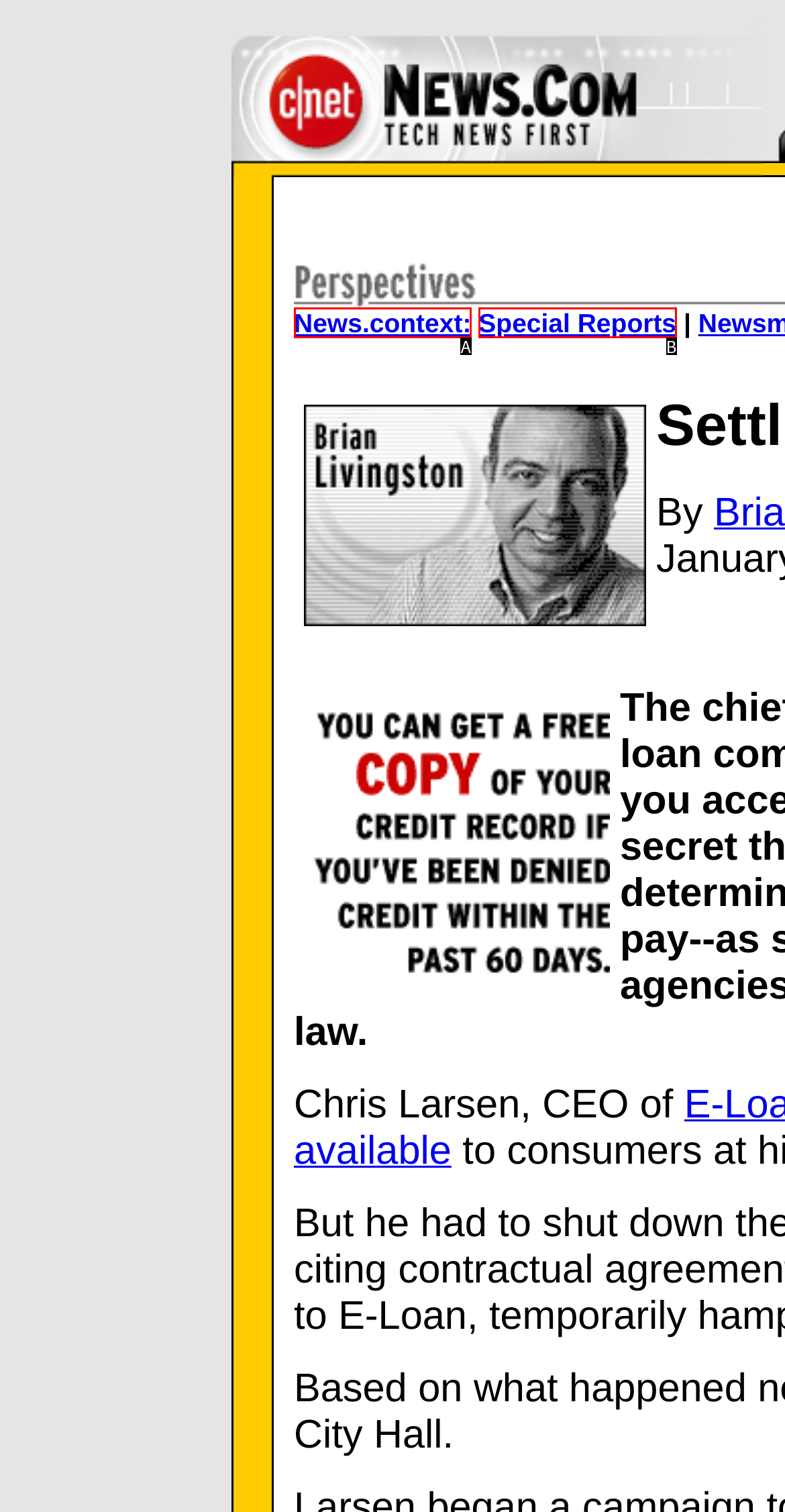Identify the HTML element that best matches the description: Special Reports. Provide your answer by selecting the corresponding letter from the given options.

B